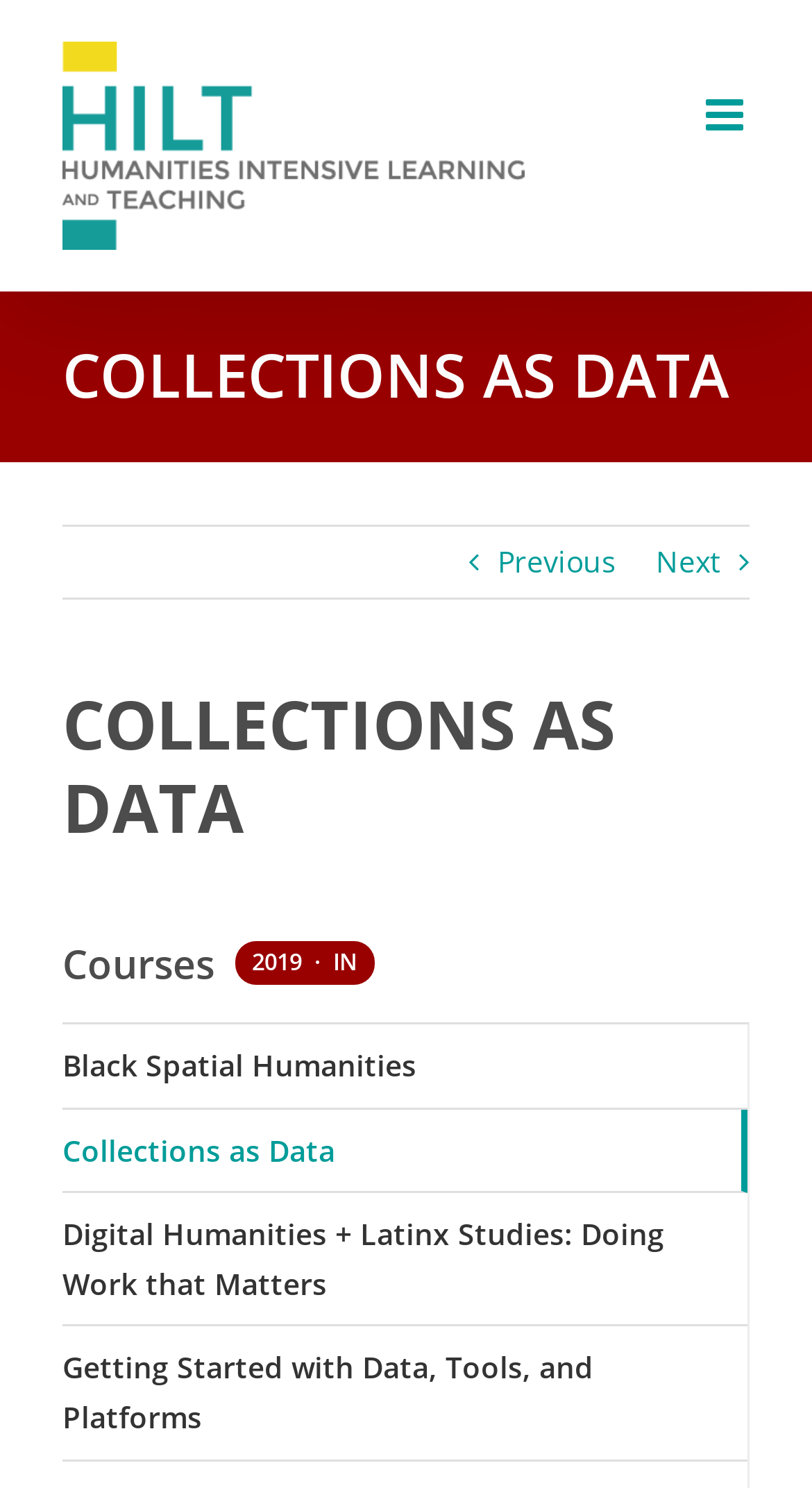Please respond to the question with a concise word or phrase:
What is the logo on the top left?

HILT Logo